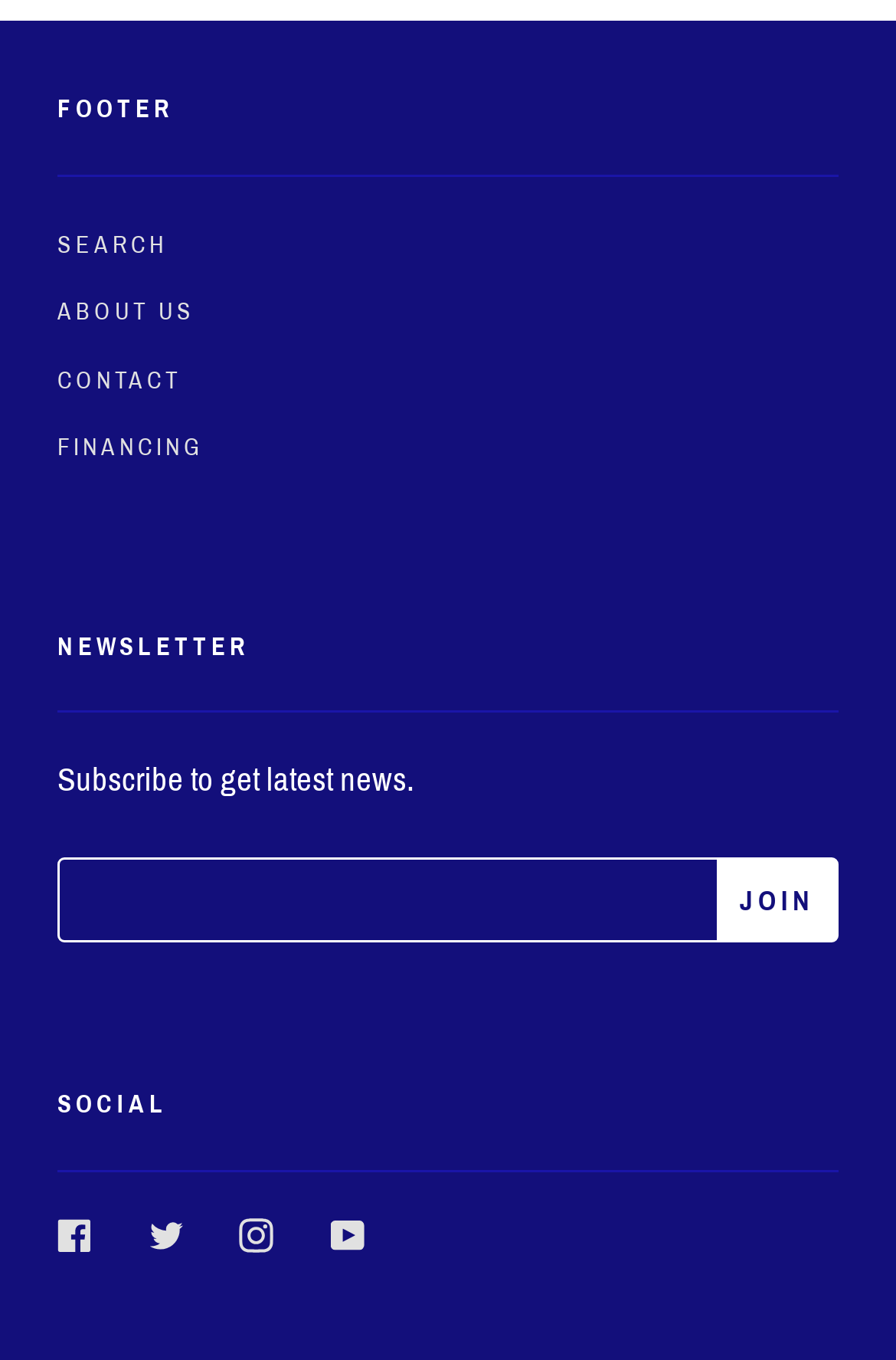Kindly respond to the following question with a single word or a brief phrase: 
How many social media links are available?

4